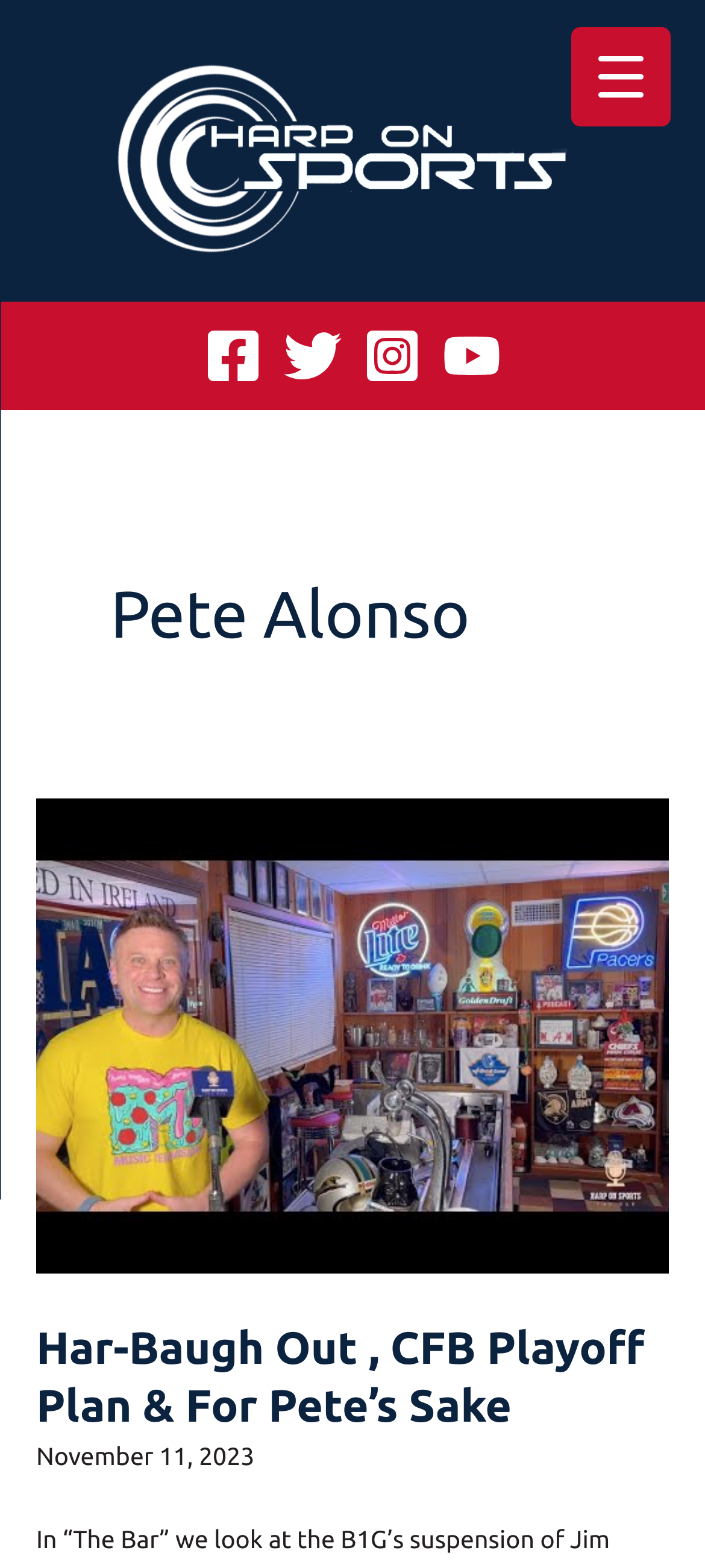What is the name of the person on the webpage?
Refer to the image and give a detailed answer to the query.

The webpage has a heading element with the text 'Pete Alonso', which suggests that the webpage is about a person named Pete Alonso.